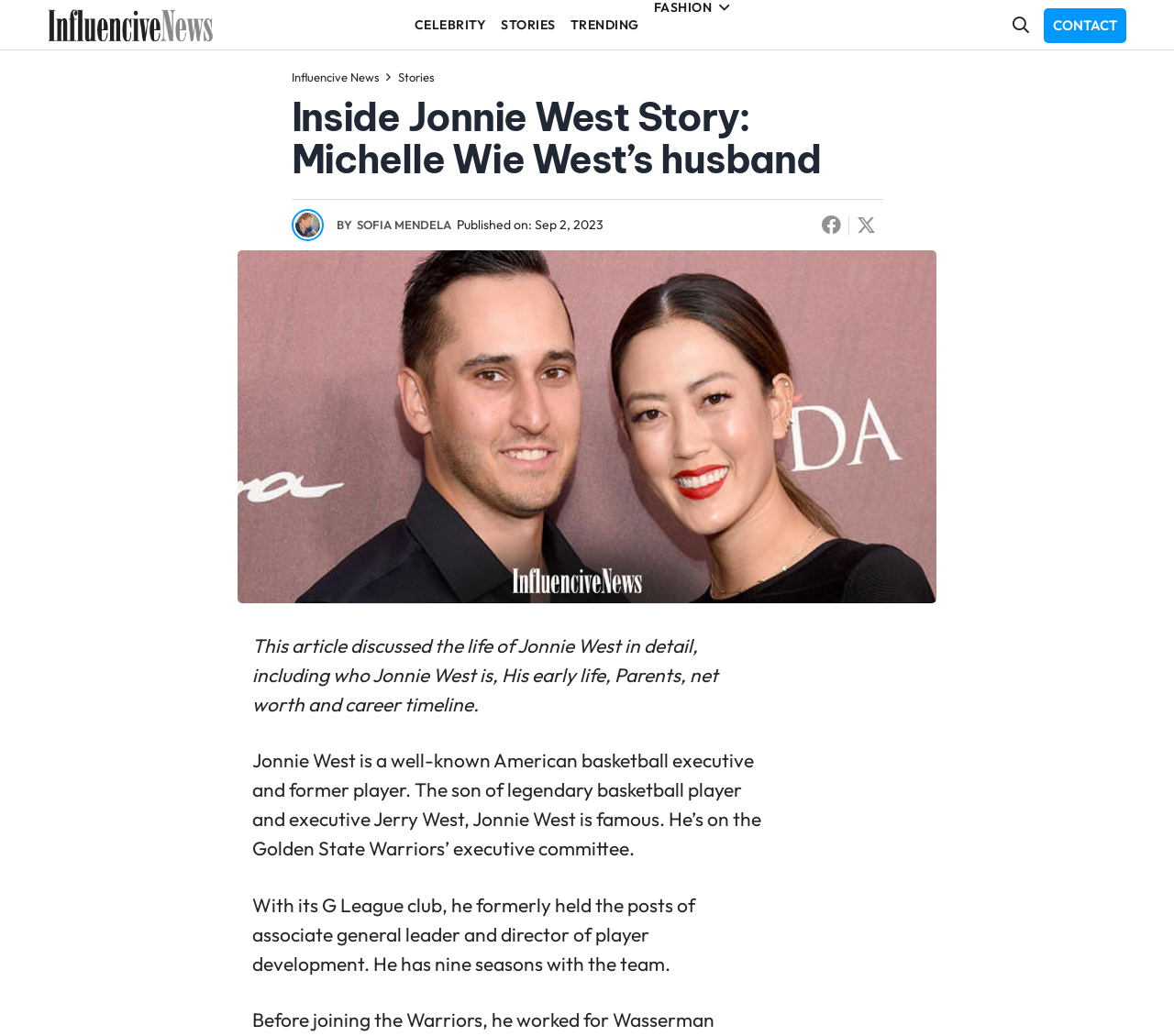Find the bounding box coordinates of the element's region that should be clicked in order to follow the given instruction: "Read about Jonnie West's early life". The coordinates should consist of four float numbers between 0 and 1, i.e., [left, top, right, bottom].

[0.215, 0.611, 0.612, 0.691]